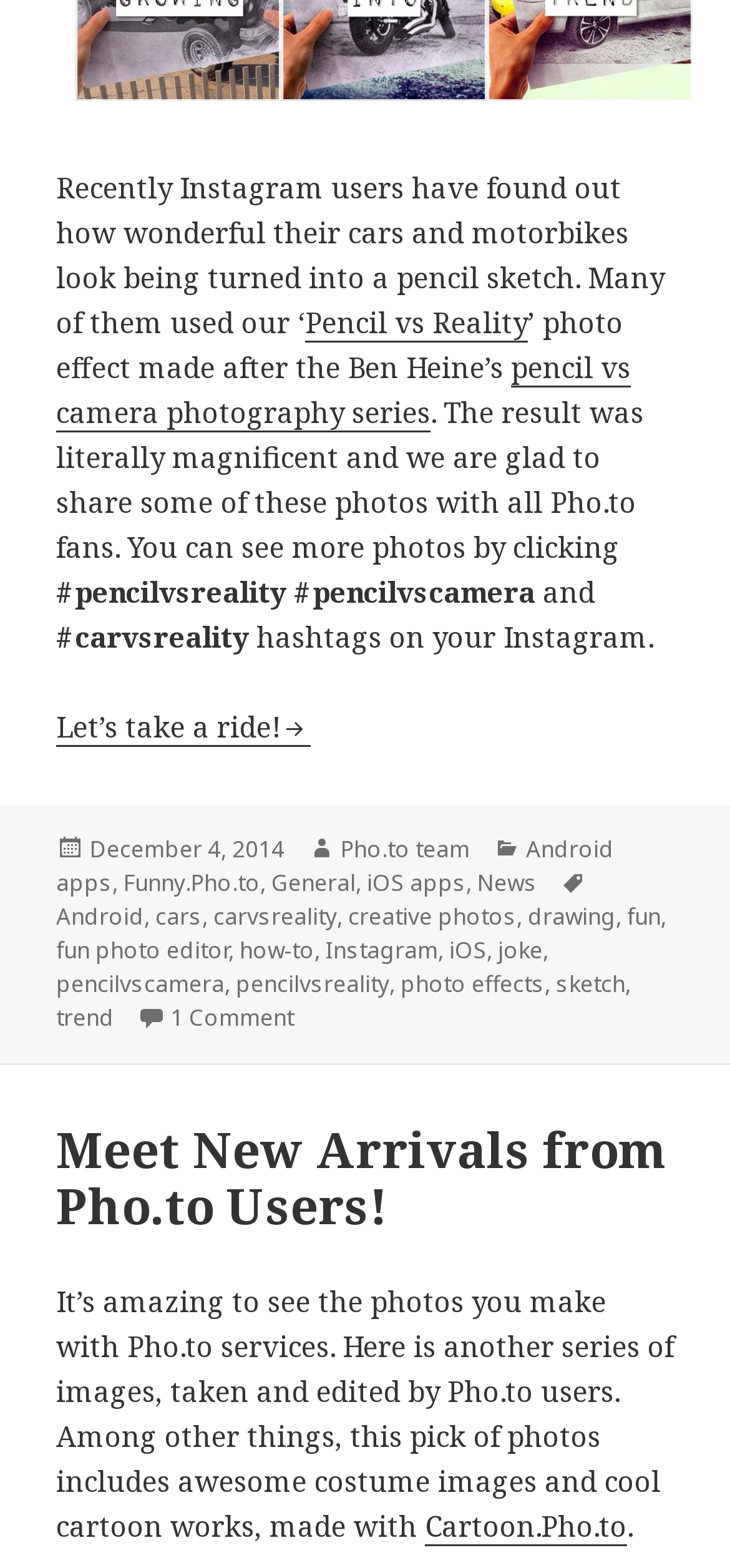What is the topic of the blog post?
Answer with a single word or phrase, using the screenshot for reference.

Pencil vs Reality